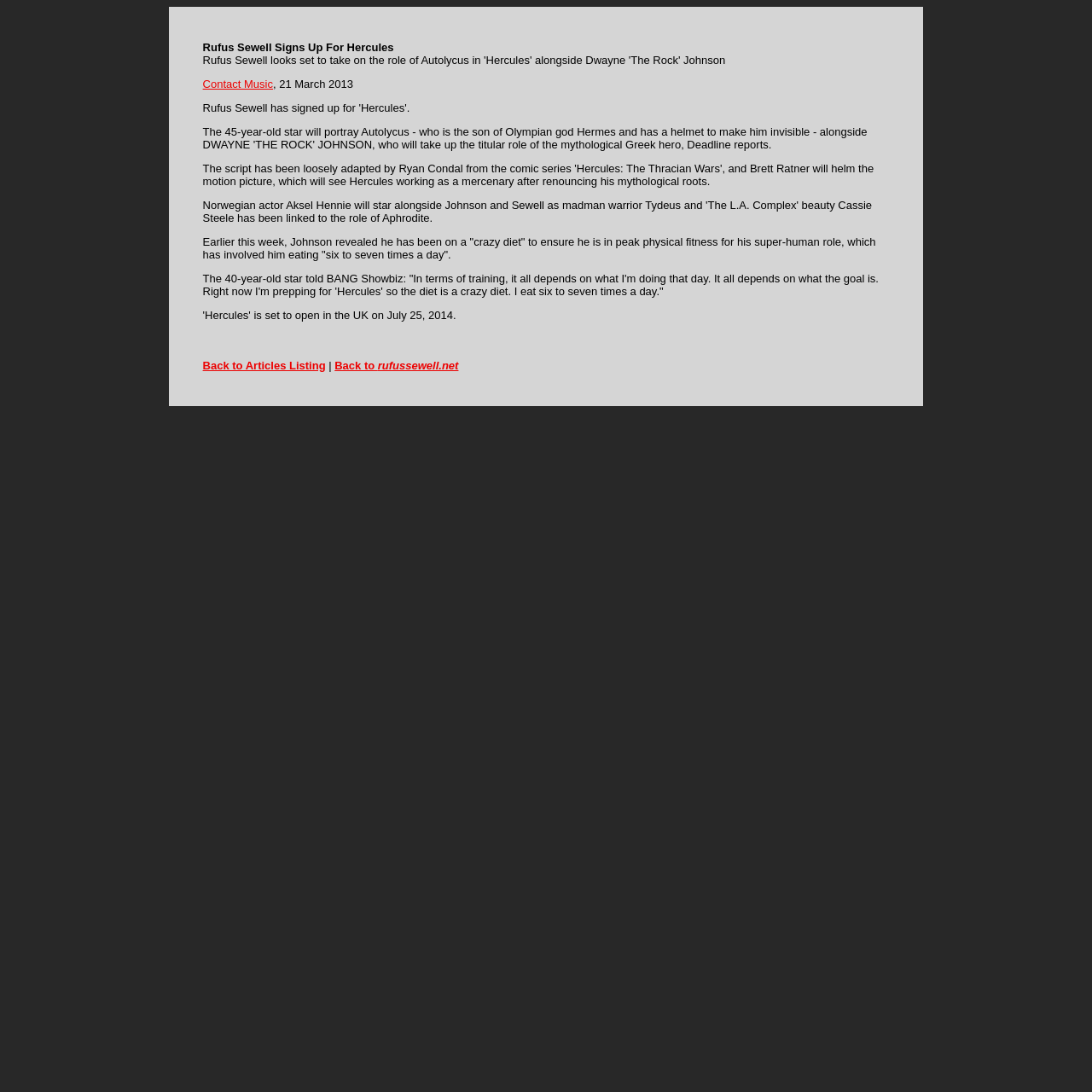When is the movie Hercules set to open in the UK?
Examine the screenshot and reply with a single word or phrase.

July 25, 2014